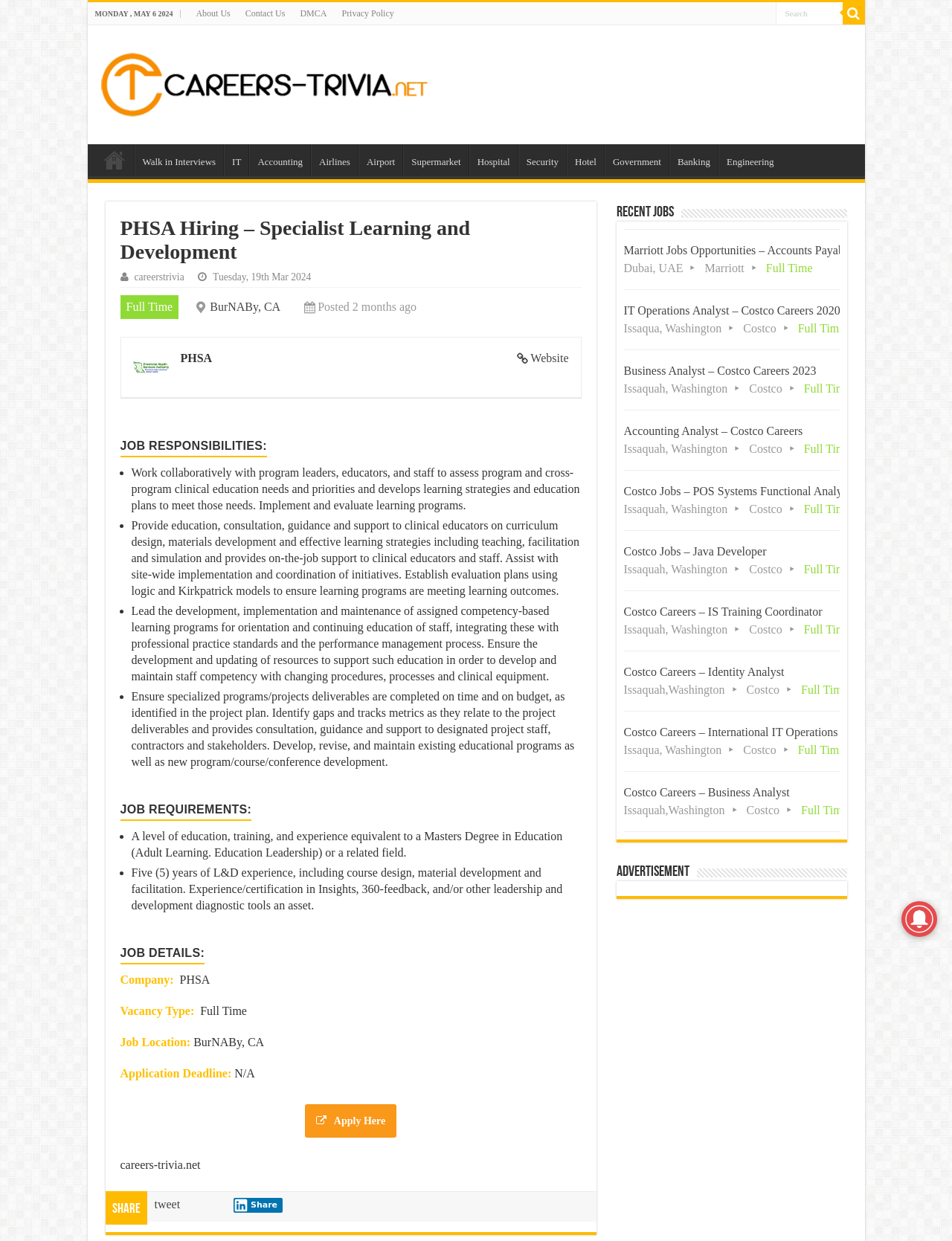Bounding box coordinates should be provided in the format (top-left x, top-left y, bottom-right x, bottom-right y) with all values between 0 and 1. Identify the bounding box for this UI element: input value="Search" name="s" title="Search" value="Search"

[0.814, 0.002, 0.885, 0.019]